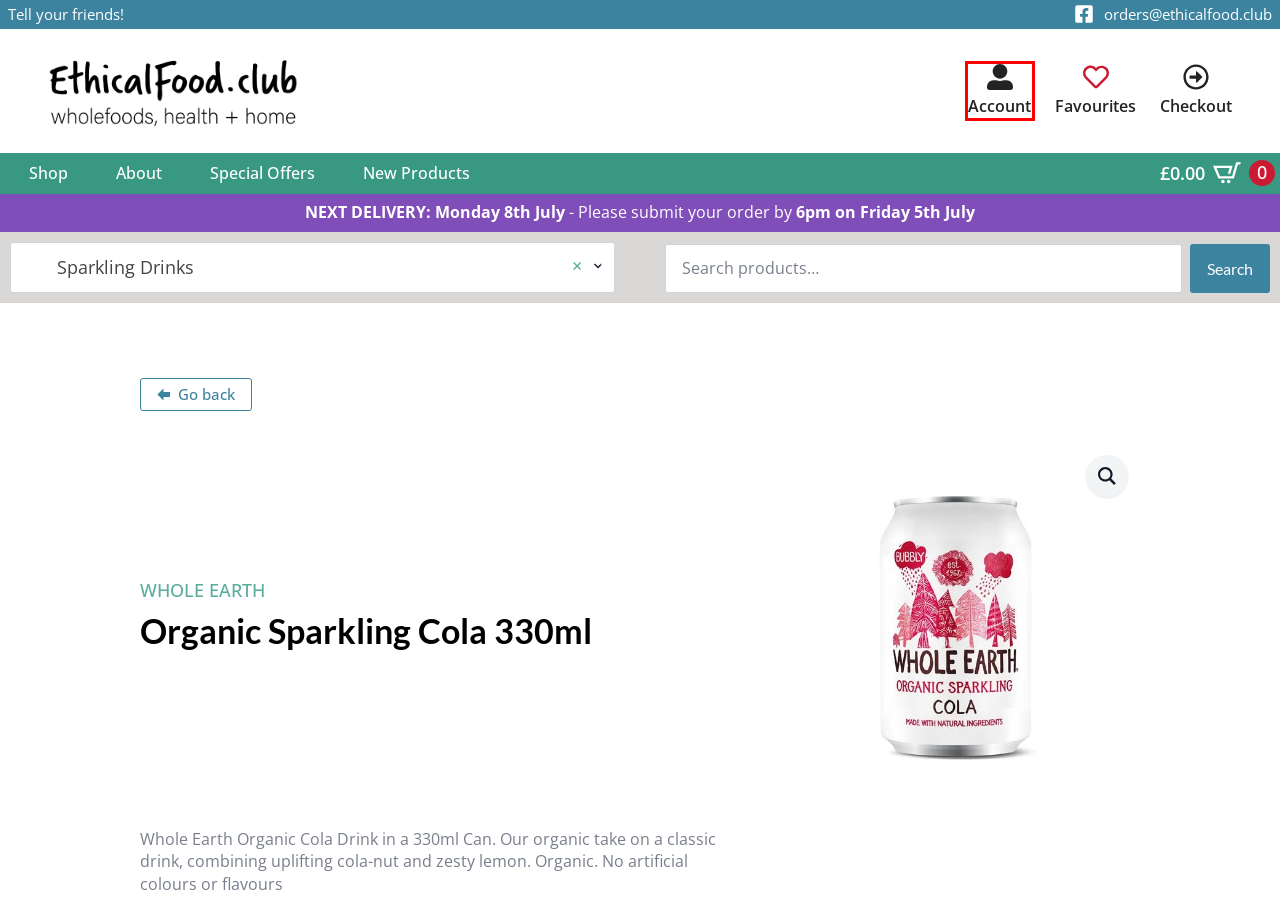Look at the screenshot of the webpage and find the element within the red bounding box. Choose the webpage description that best fits the new webpage that will appear after clicking the element. Here are the candidates:
A. Lemonaid Passion Fruit 330ml (Min. 4) | The Ethical Food Club
B. My Account | The Ethical Food Club
C. Terms & Conditions | The Ethical Food Club
D. Privacy Policy | The Ethical Food Club
E. FAQ | The Ethical Food Club
F. Trolley | The Ethical Food Club
G. Contact | The Ethical Food Club
H. The Ethical Food Club: Wholesale Buying Group in Hampshire

B